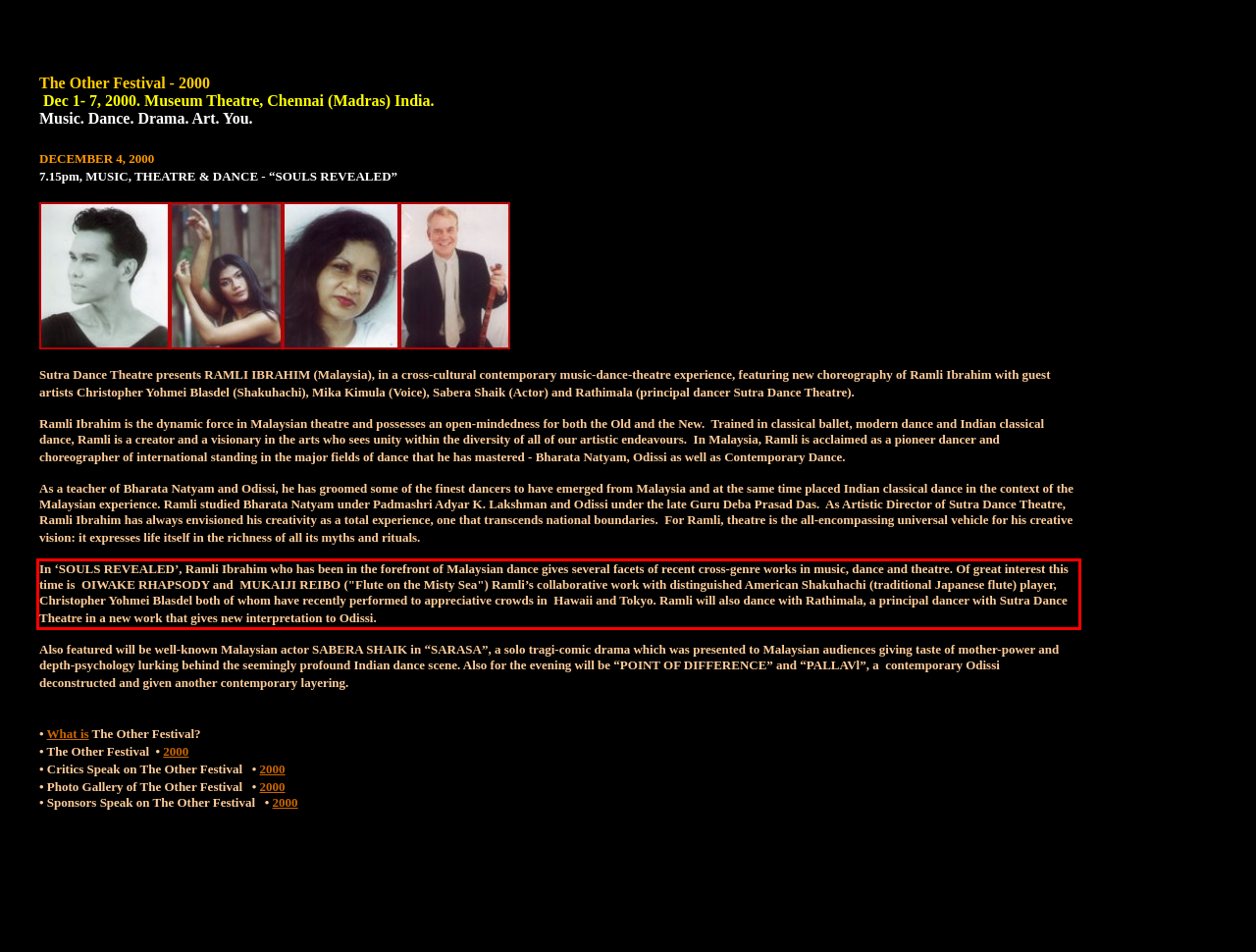You are provided with a screenshot of a webpage that includes a UI element enclosed in a red rectangle. Extract the text content inside this red rectangle.

In ‘SOULS REVEALED’, Ramli Ibrahim who has been in the forefront of Malaysian dance gives several facets of recent cross-genre works in music, dance and theatre. Of great interest this time is OIWAKE RHAPSODY and MUKAIJI REIBO ("Flute on the Misty Sea") Ramli’s collaborative work with distinguished American Shakuhachi (traditional Japanese flute) player, Christopher Yohmei Blasdel both of whom have recently performed to appreciative crowds in Hawaii and Tokyo. Ramli will also dance with Rathimala, a principal dancer with Sutra Dance Theatre in a new work that gives new interpretation to Odissi.